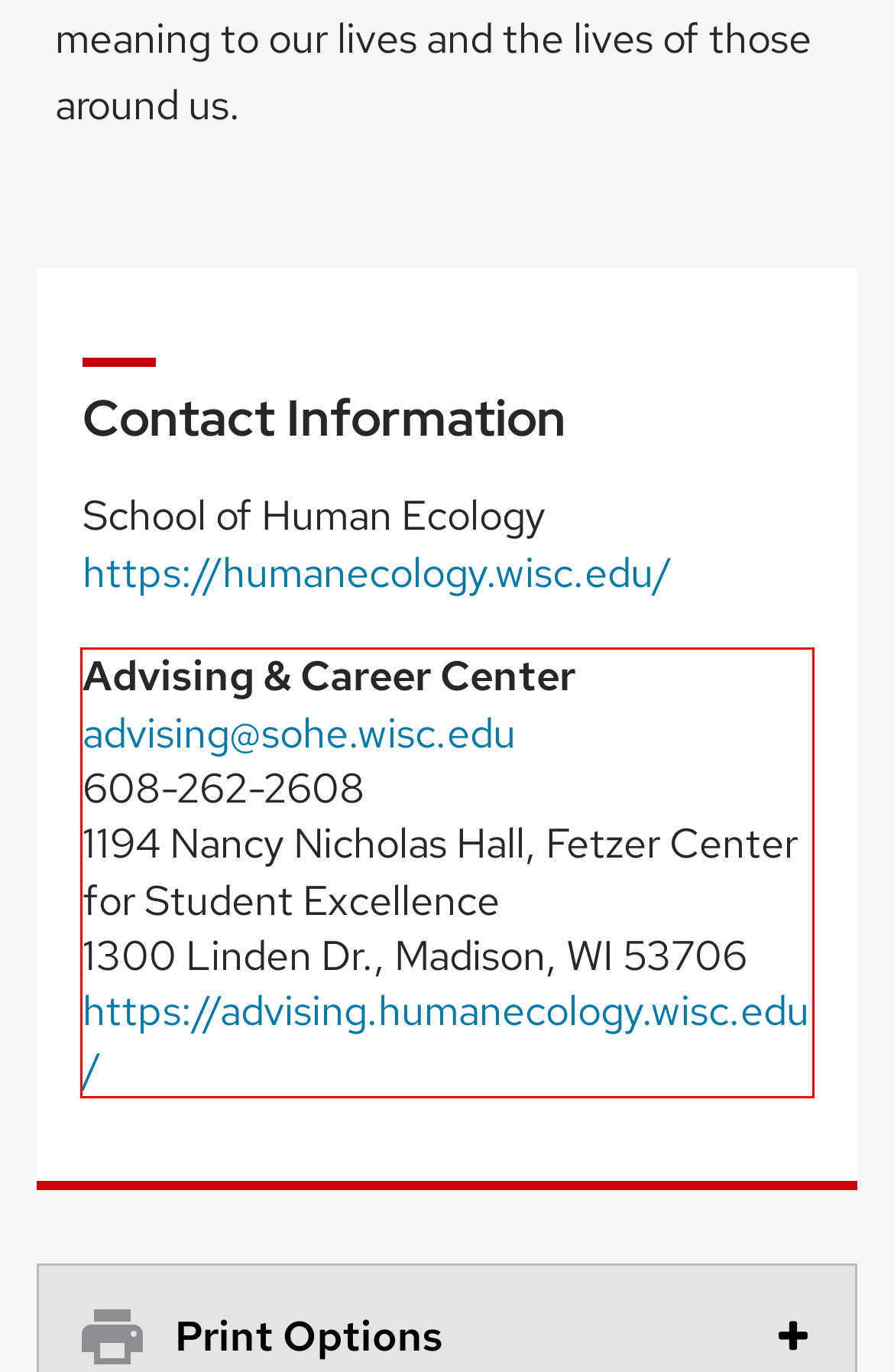Using the provided webpage screenshot, recognize the text content in the area marked by the red bounding box.

Advising & Career Center advising@sohe.wisc.edu 608-262-2608 1194 Nancy Nicholas Hall, Fetzer Center for Student Excellence 1300 Linden Dr., Madison, WI 53706 https://advising.humanecology.wisc.edu/